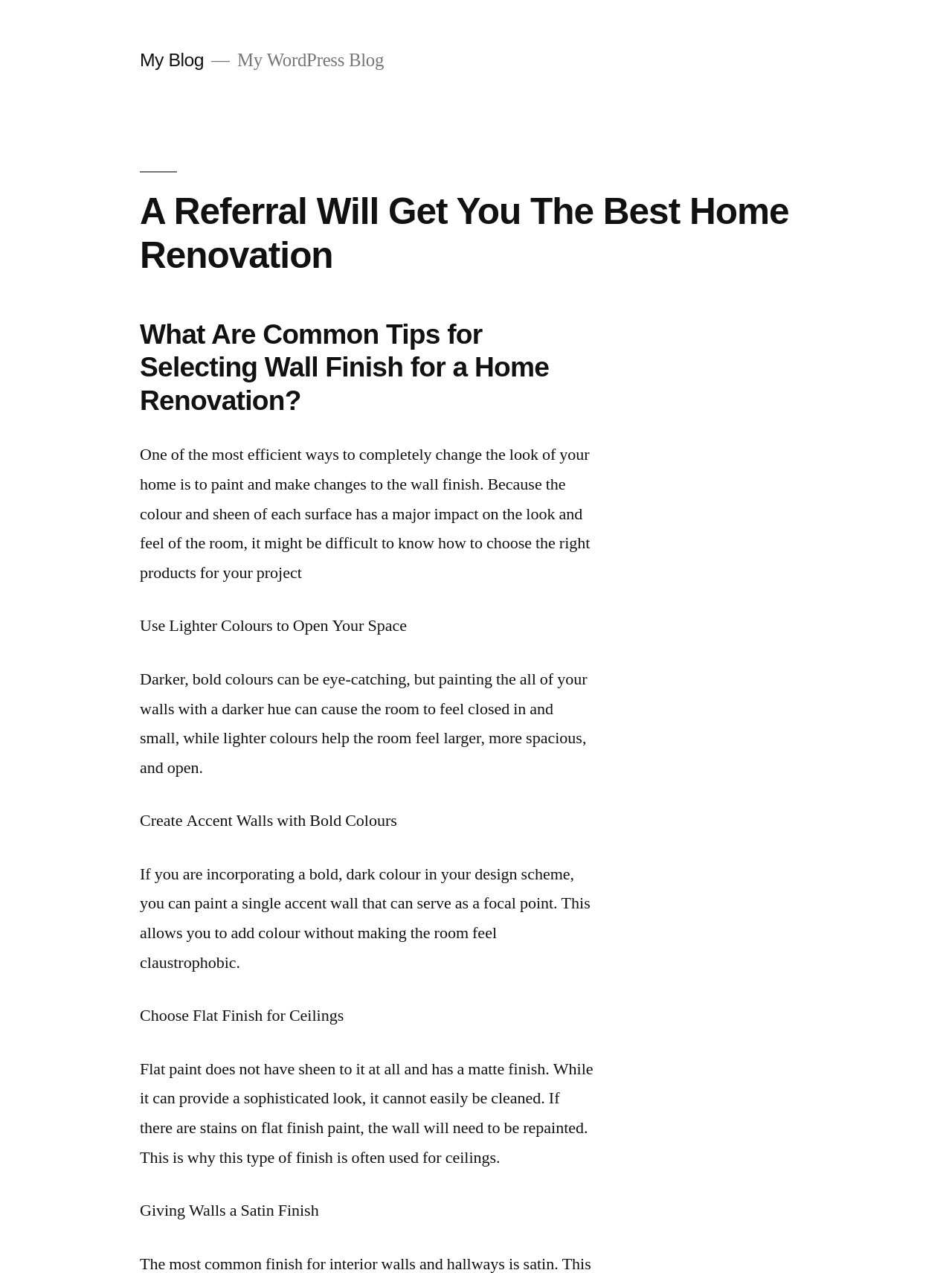Extract the primary heading text from the webpage.

A Referral Will Get You The Best Home Renovation